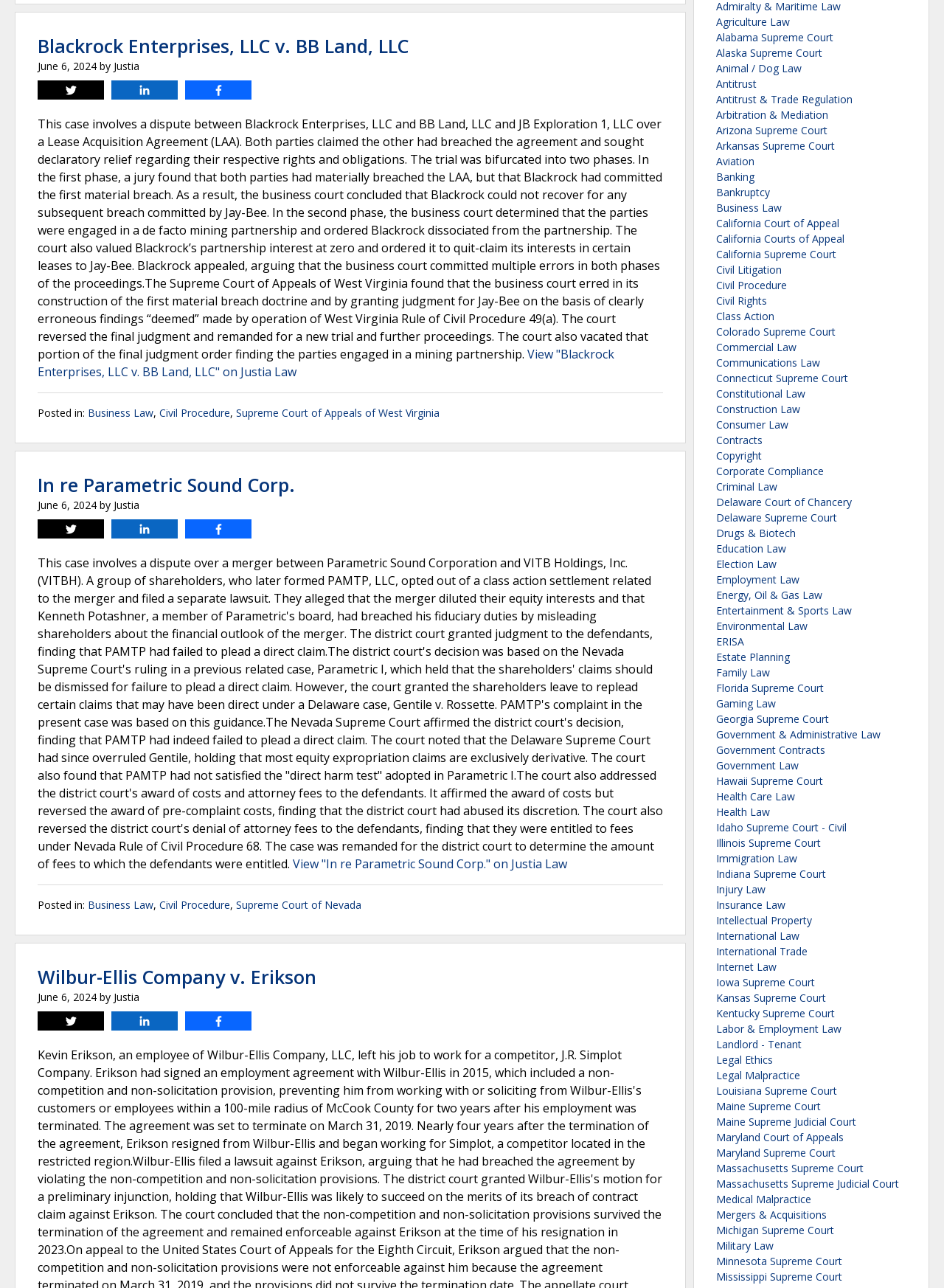Identify the bounding box for the UI element described as: "Idaho Supreme Court - Civil". Ensure the coordinates are four float numbers between 0 and 1, formatted as [left, top, right, bottom].

[0.759, 0.637, 0.897, 0.648]